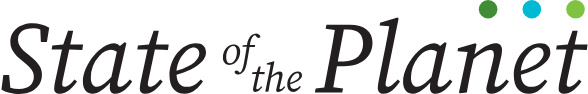What is the likely topic of the associated discussion or event? Look at the image and give a one-word or short phrase answer.

Global environmental issues